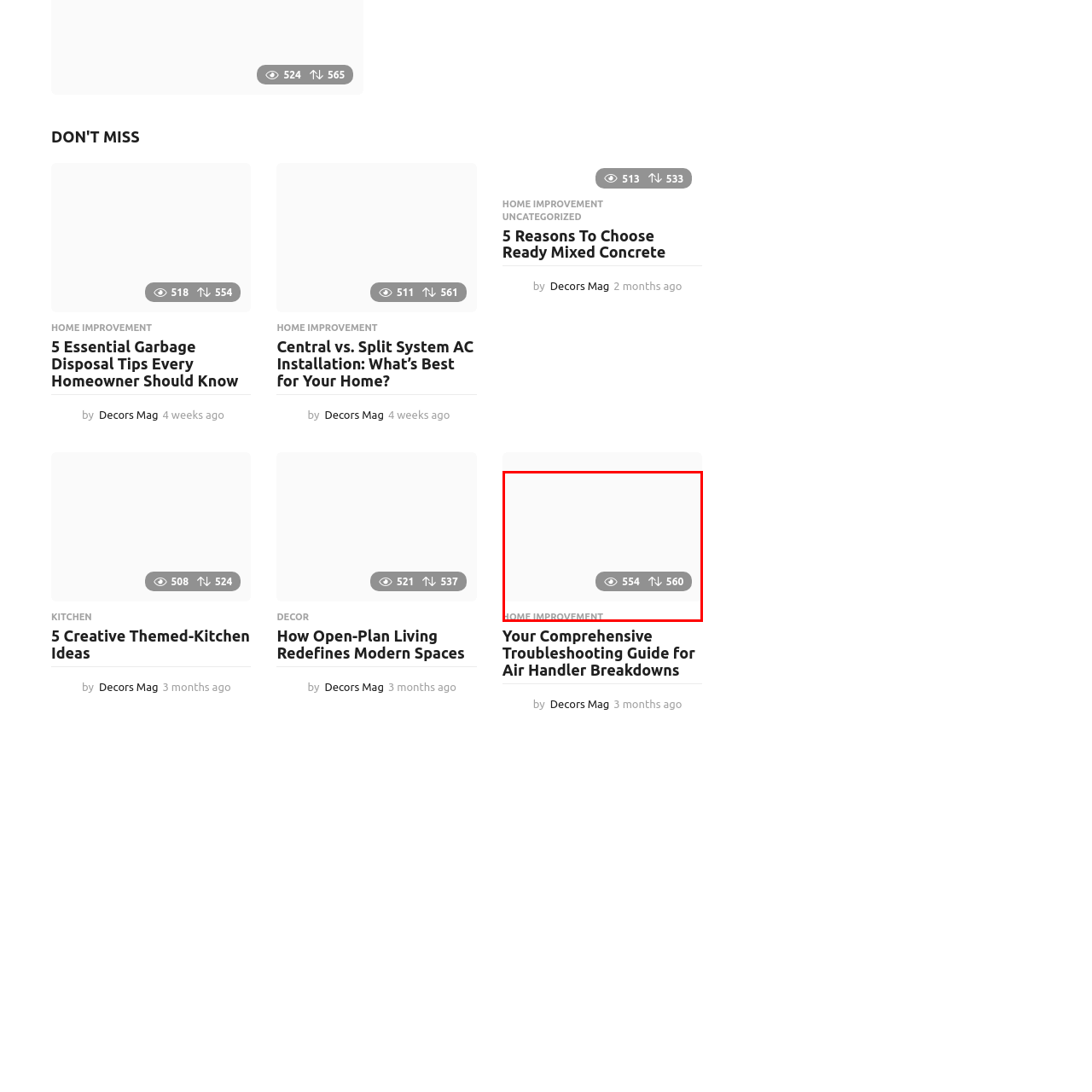Observe the area inside the red box, What is the potential action suggested by the graphic? Respond with a single word or phrase.

Deeper exploration of content